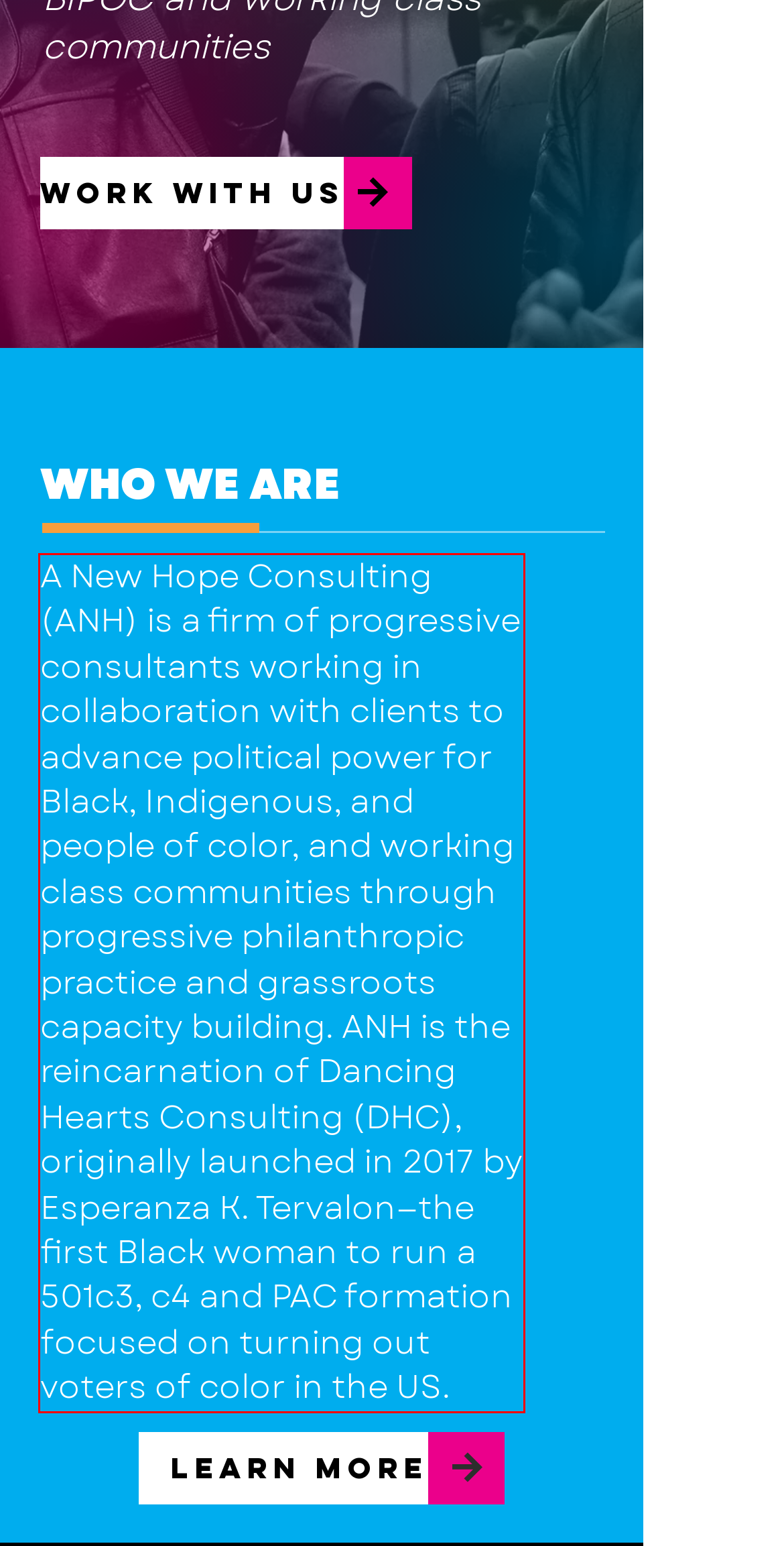Please analyze the screenshot of a webpage and extract the text content within the red bounding box using OCR.

A New Hope Consulting (ANH) is a firm of progressive consultants working in collaboration with clients to advance political power for Black, Indigenous, and people of color, and working class communities through progressive philanthropic practice and grassroots capacity building. ANH is the reincarnation of Dancing Hearts Consulting (DHC), originally launched in 2017 by Esperanza K. Tervalon—the first Black woman to run a 501c3, c4 and PAC formation focused on turning out voters of color in the US.